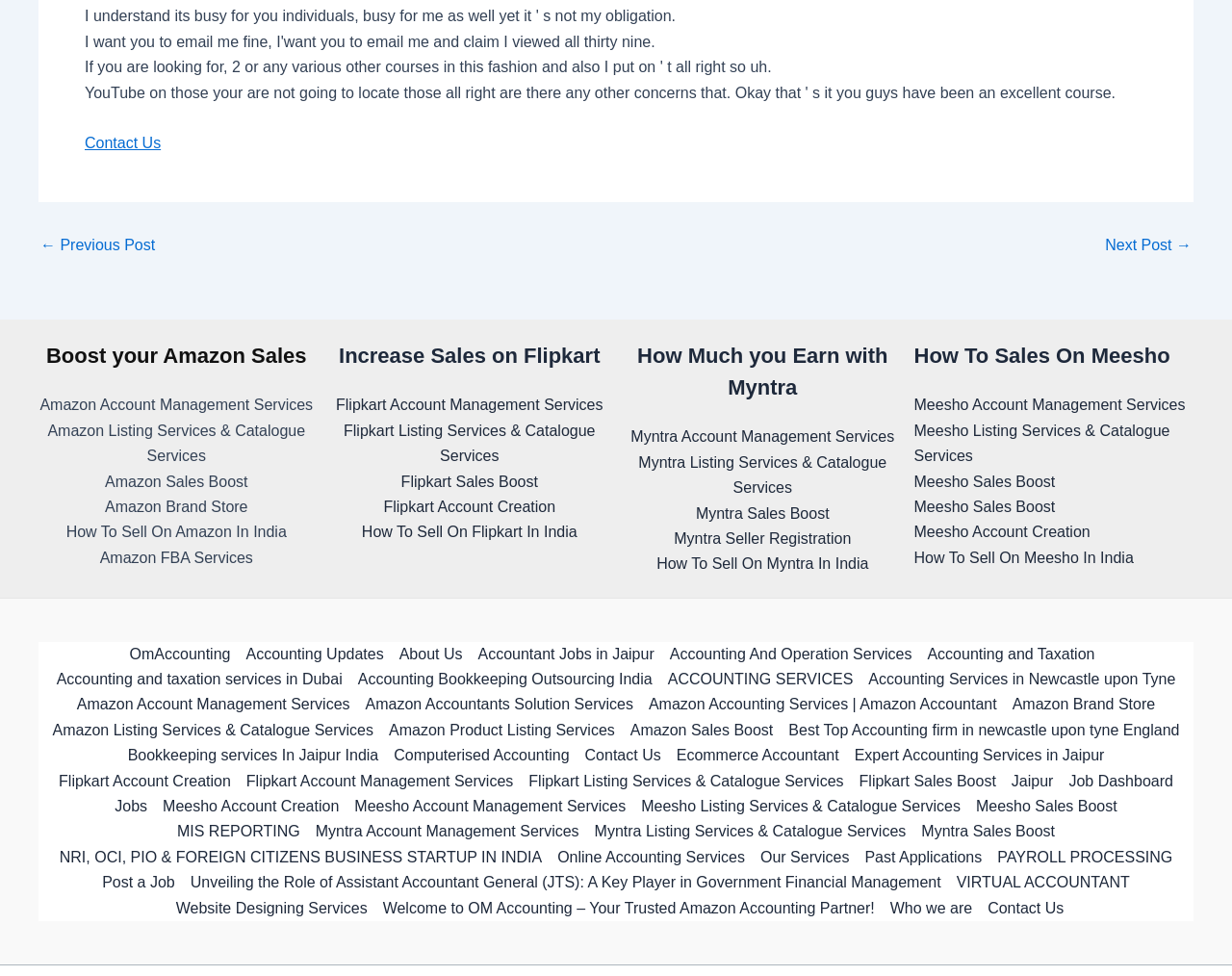Please answer the following question using a single word or phrase: 
What is the name of the first link in the 'Site Navigation: Footer Menu'?

OmAccounting